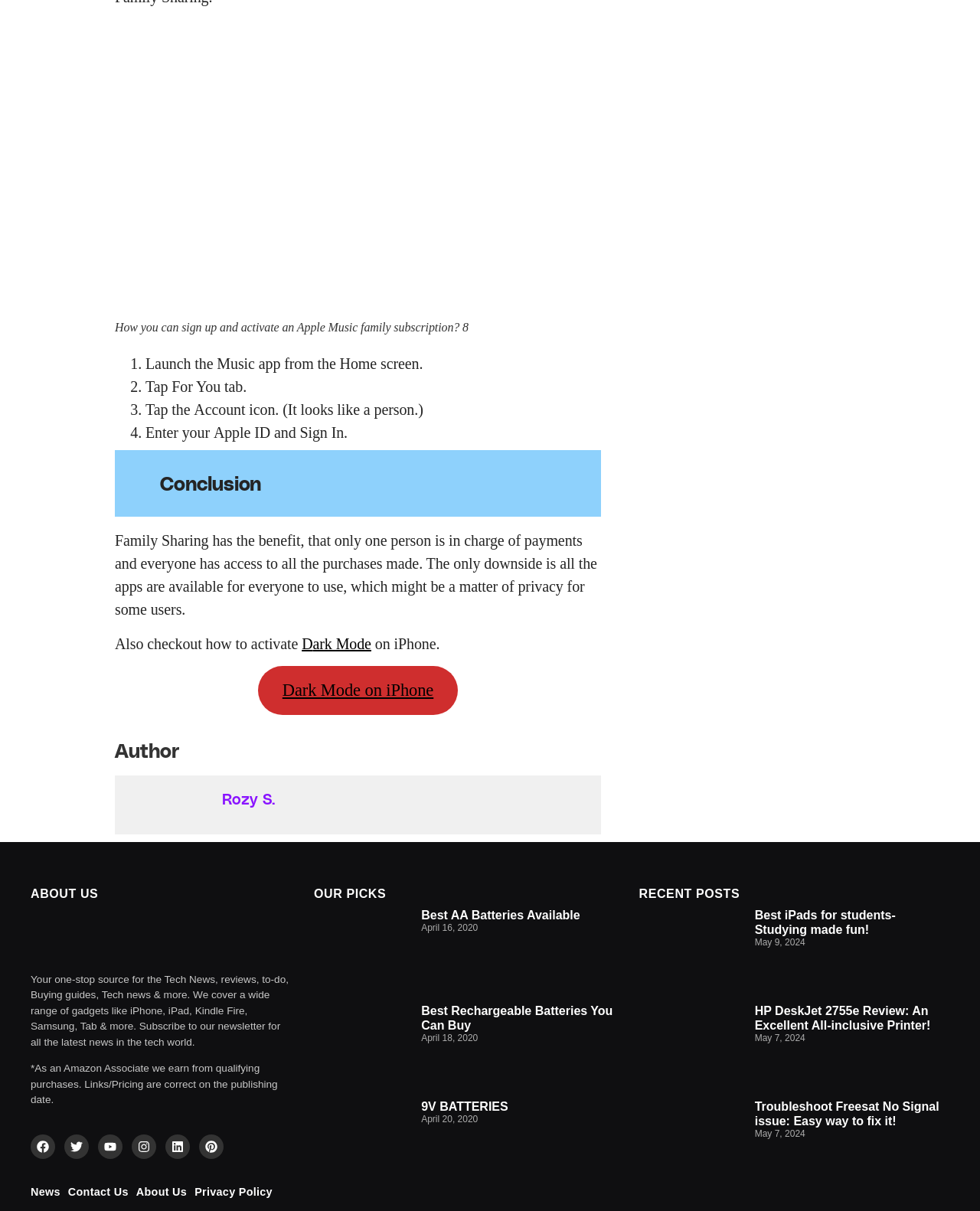What is the topic of the article with the heading '9V BATTERIES'?
Using the visual information, answer the question in a single word or phrase.

9V batteries